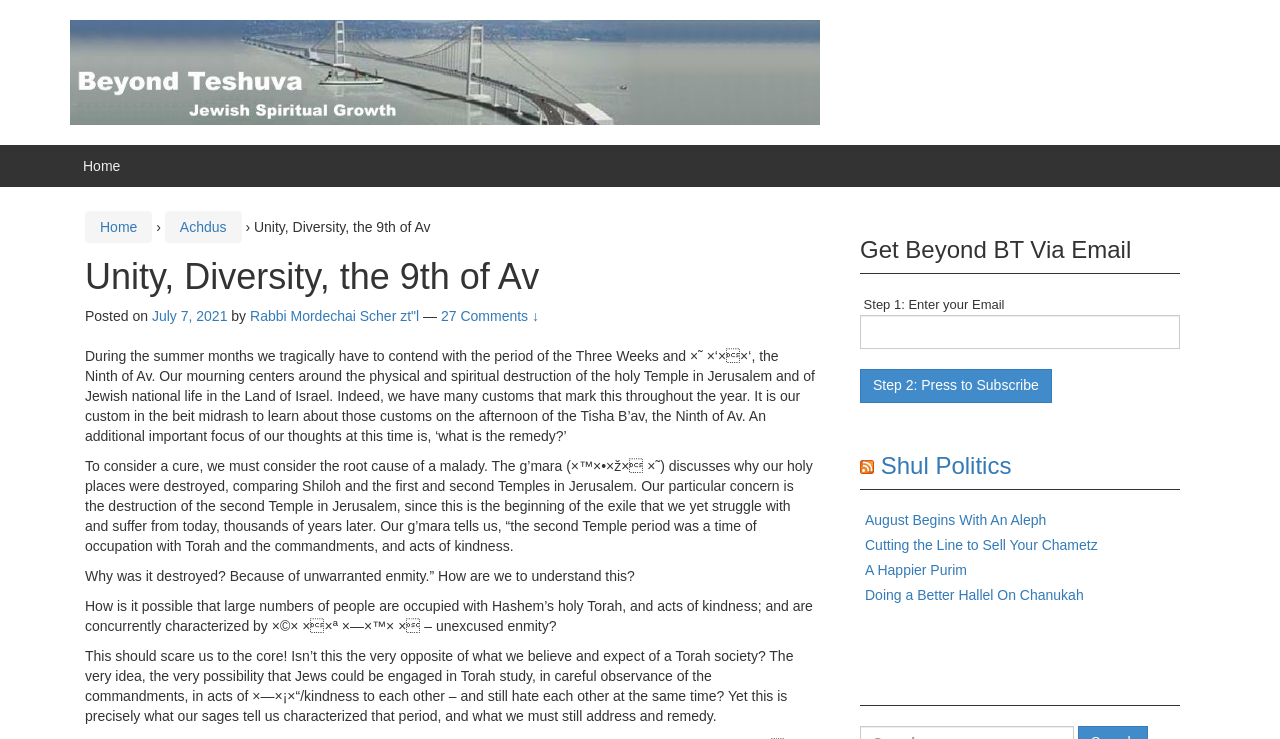Given the element description "July 7, 2021" in the screenshot, predict the bounding box coordinates of that UI element.

[0.119, 0.417, 0.178, 0.439]